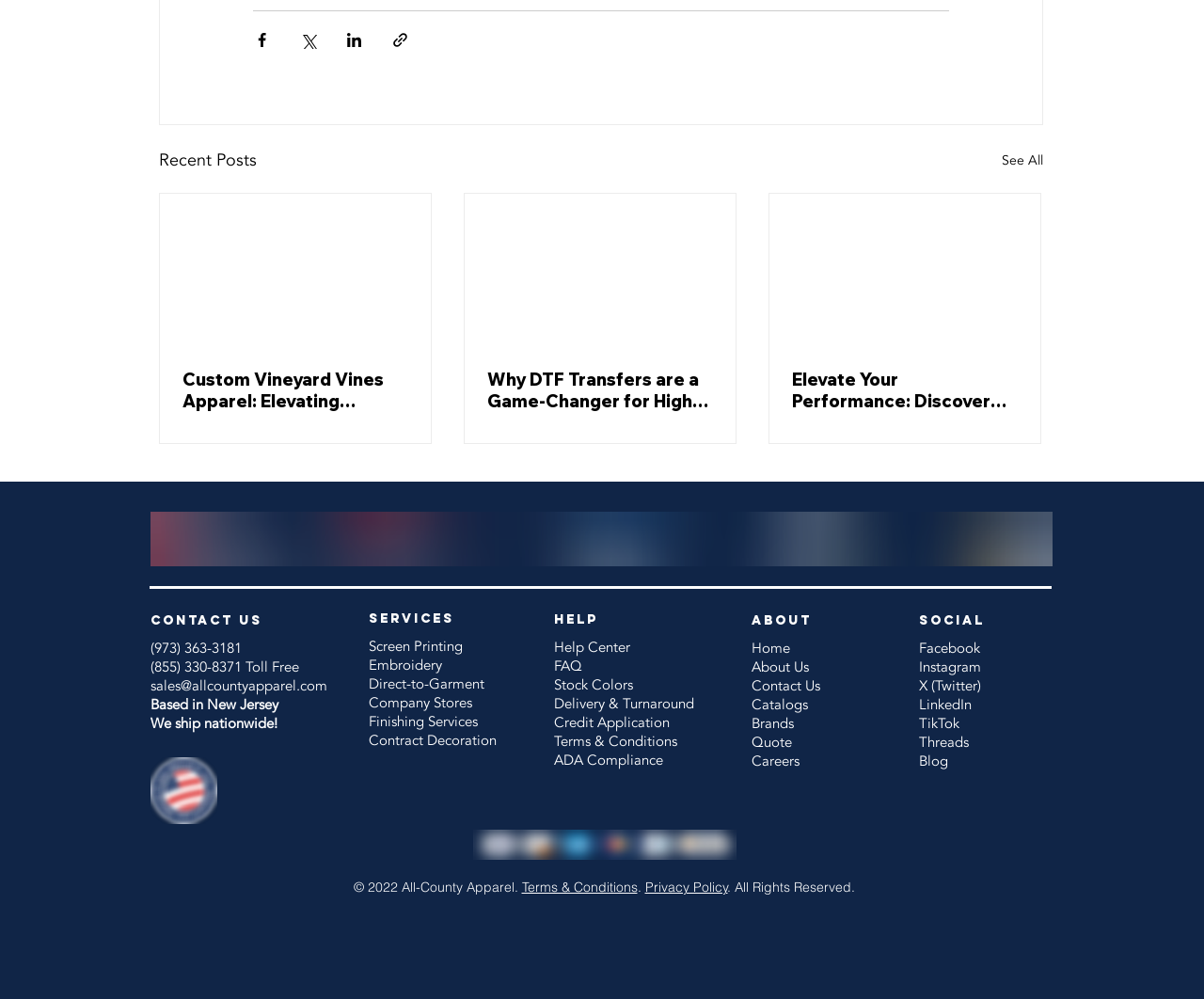Find the bounding box coordinates for the area that must be clicked to perform this action: "Contact us".

[0.125, 0.639, 0.279, 0.734]